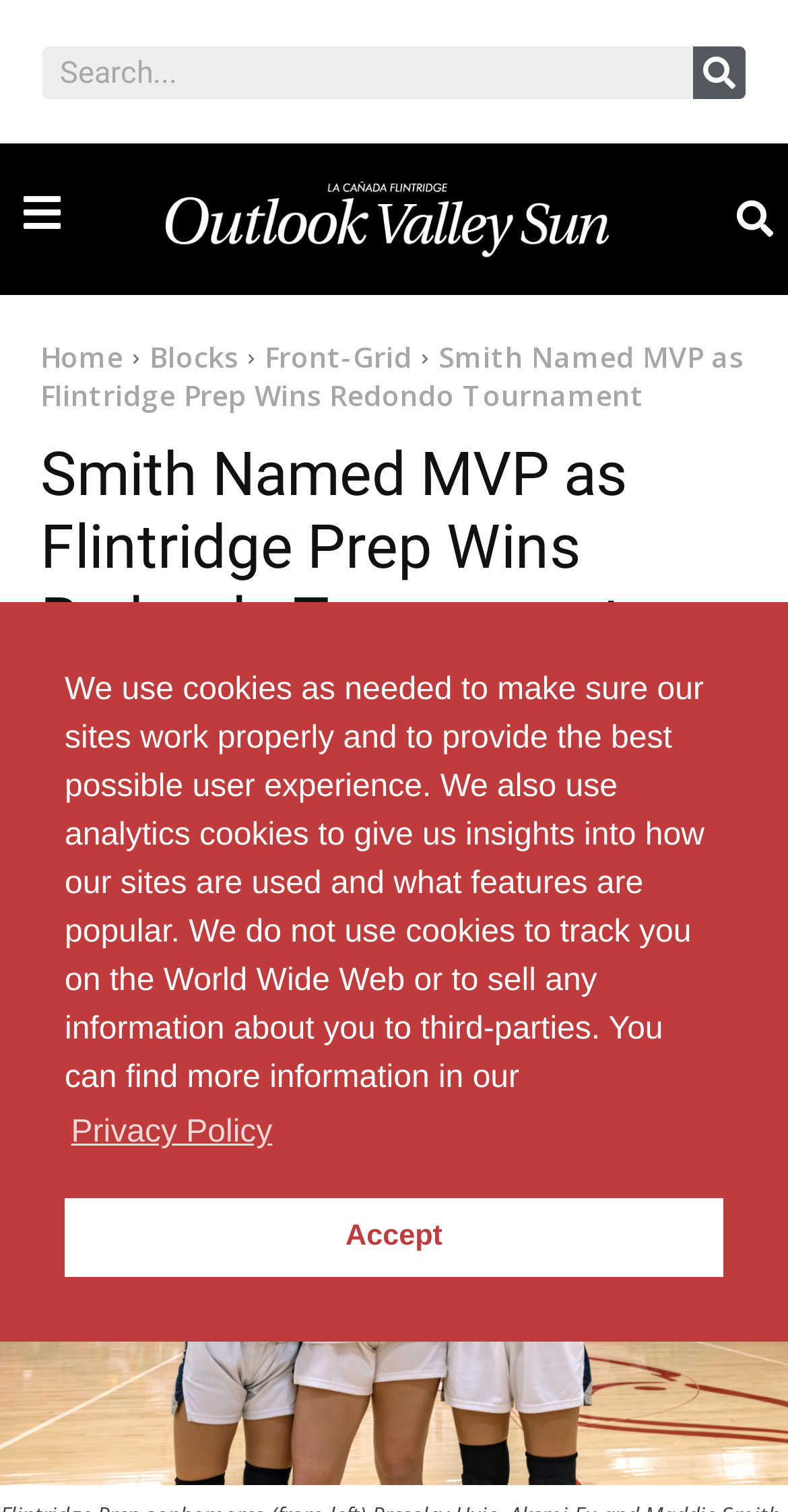Could you locate the bounding box coordinates for the section that should be clicked to accomplish this task: "Read the article by Sebastian Moore".

[0.159, 0.46, 0.415, 0.5]